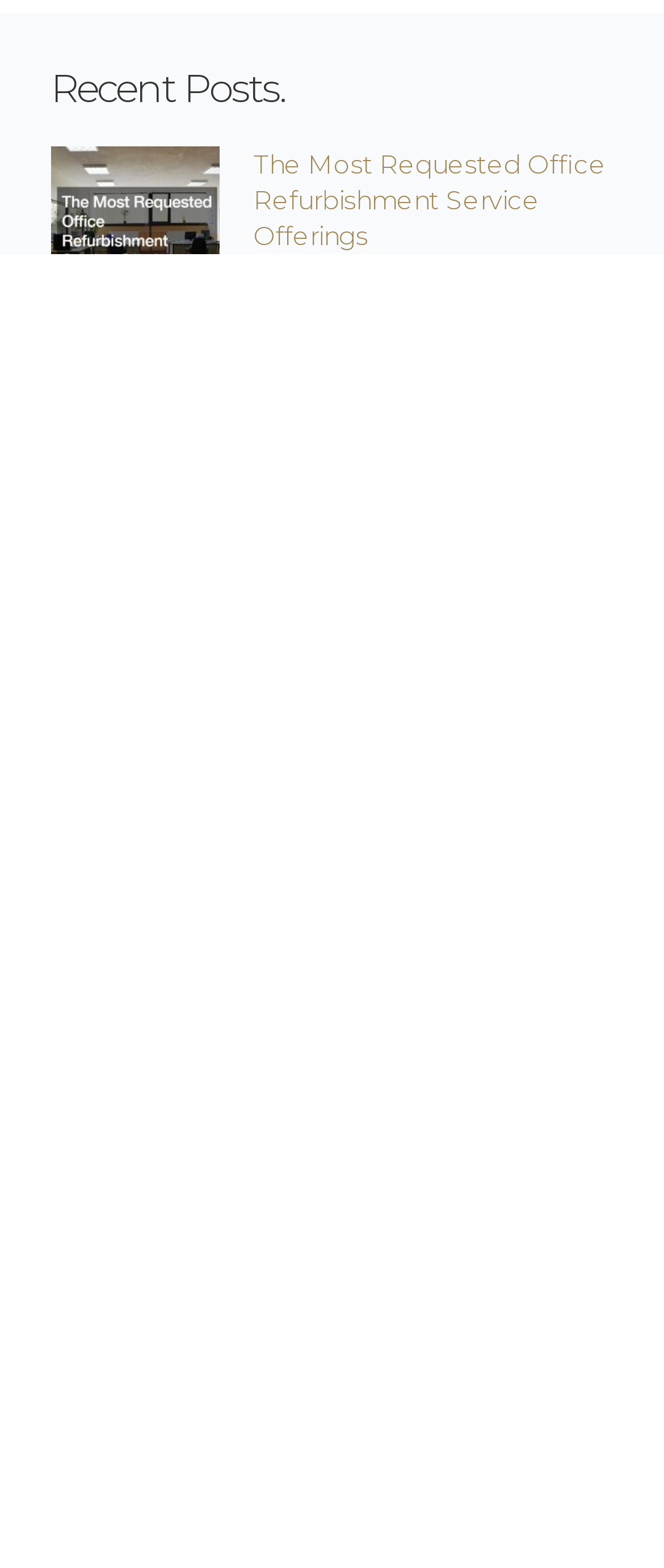What is the topic of the first article?
Please describe in detail the information shown in the image to answer the question.

The first article section has a heading that reads 'The Most Requested Office Refurbishment Service Offerings', which suggests that the article is about office refurbishment services.